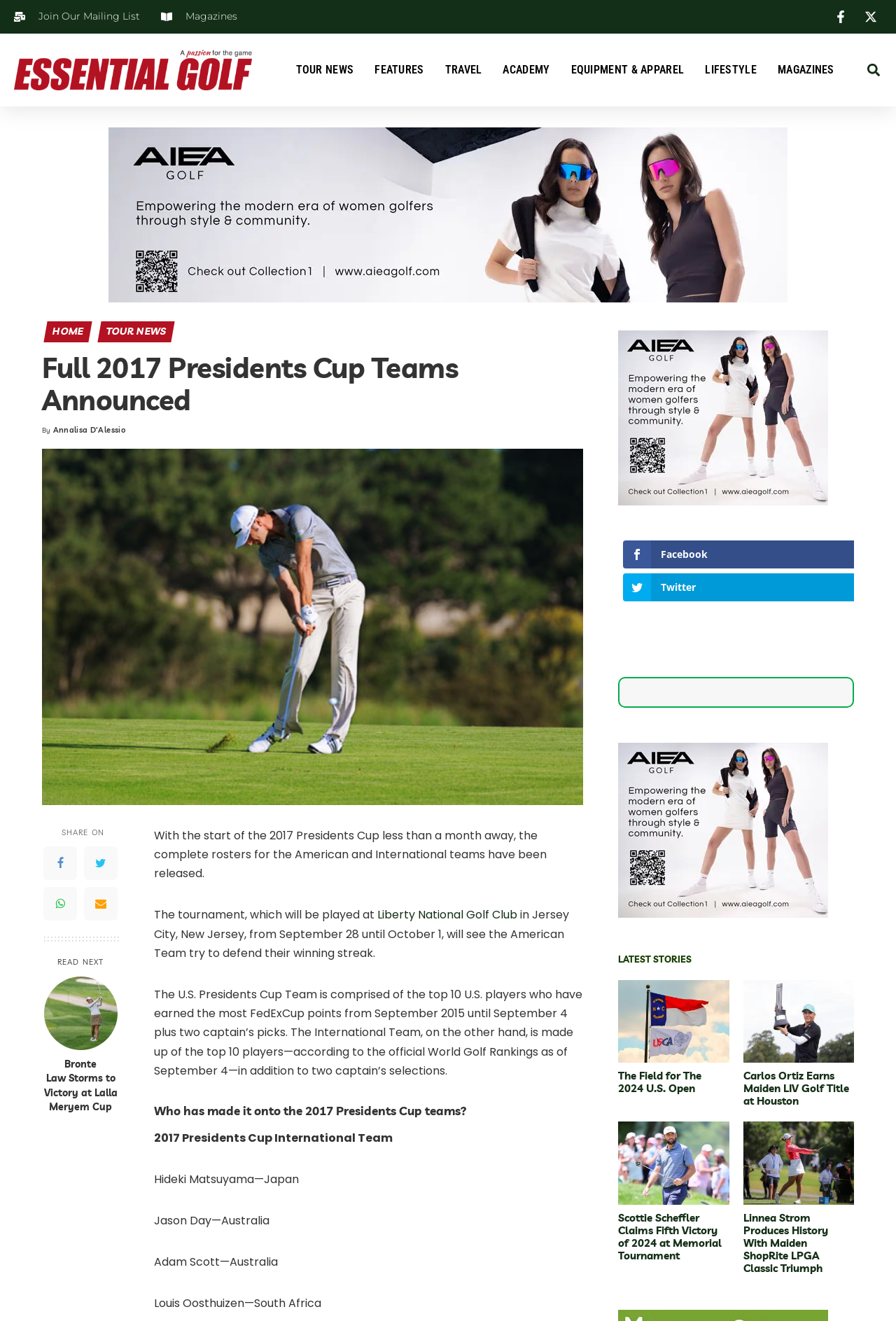Given the element description About Us, specify the bounding box coordinates of the corresponding UI element in the format (top-left x, top-left y, bottom-right x, bottom-right y). All values must be between 0 and 1.

None